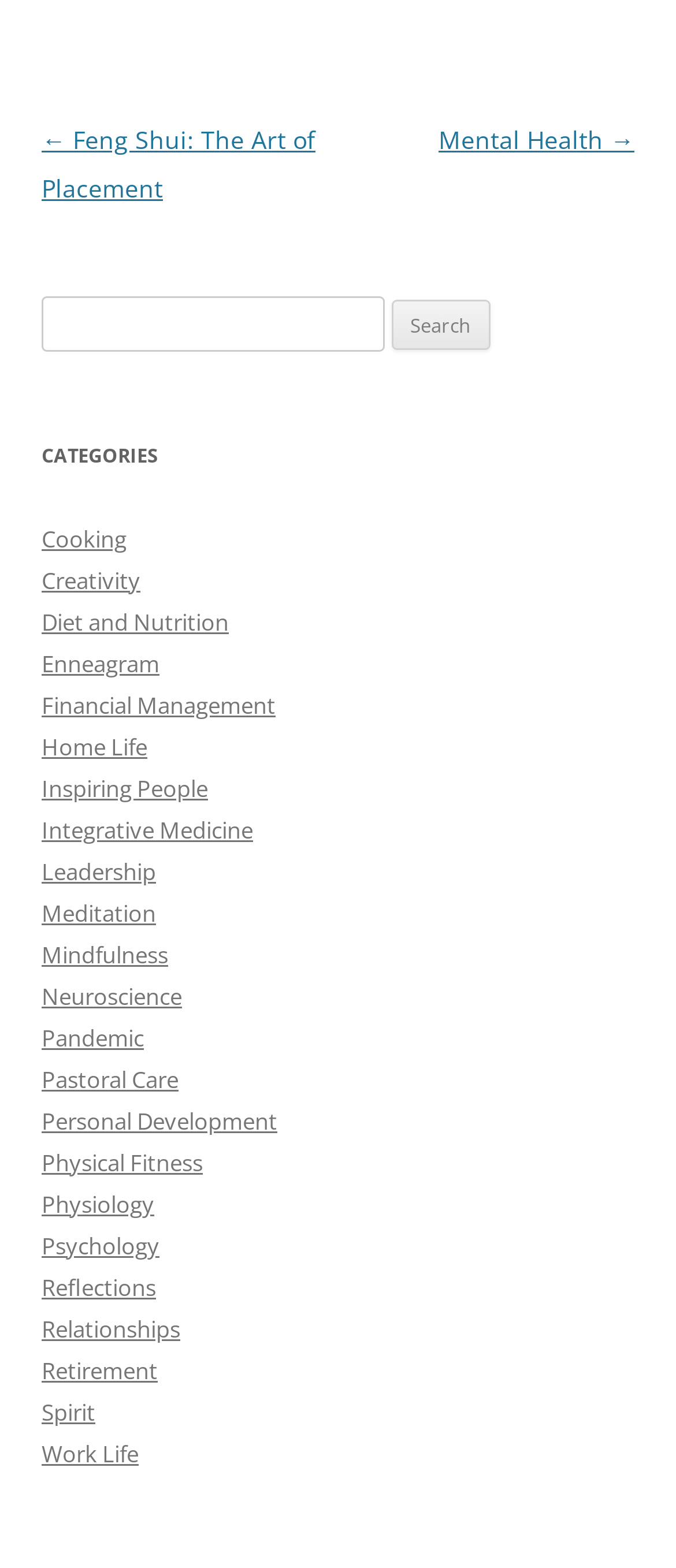Identify the bounding box for the UI element described as: "Mental Health →". Ensure the coordinates are four float numbers between 0 and 1, formatted as [left, top, right, bottom].

[0.649, 0.078, 0.938, 0.099]